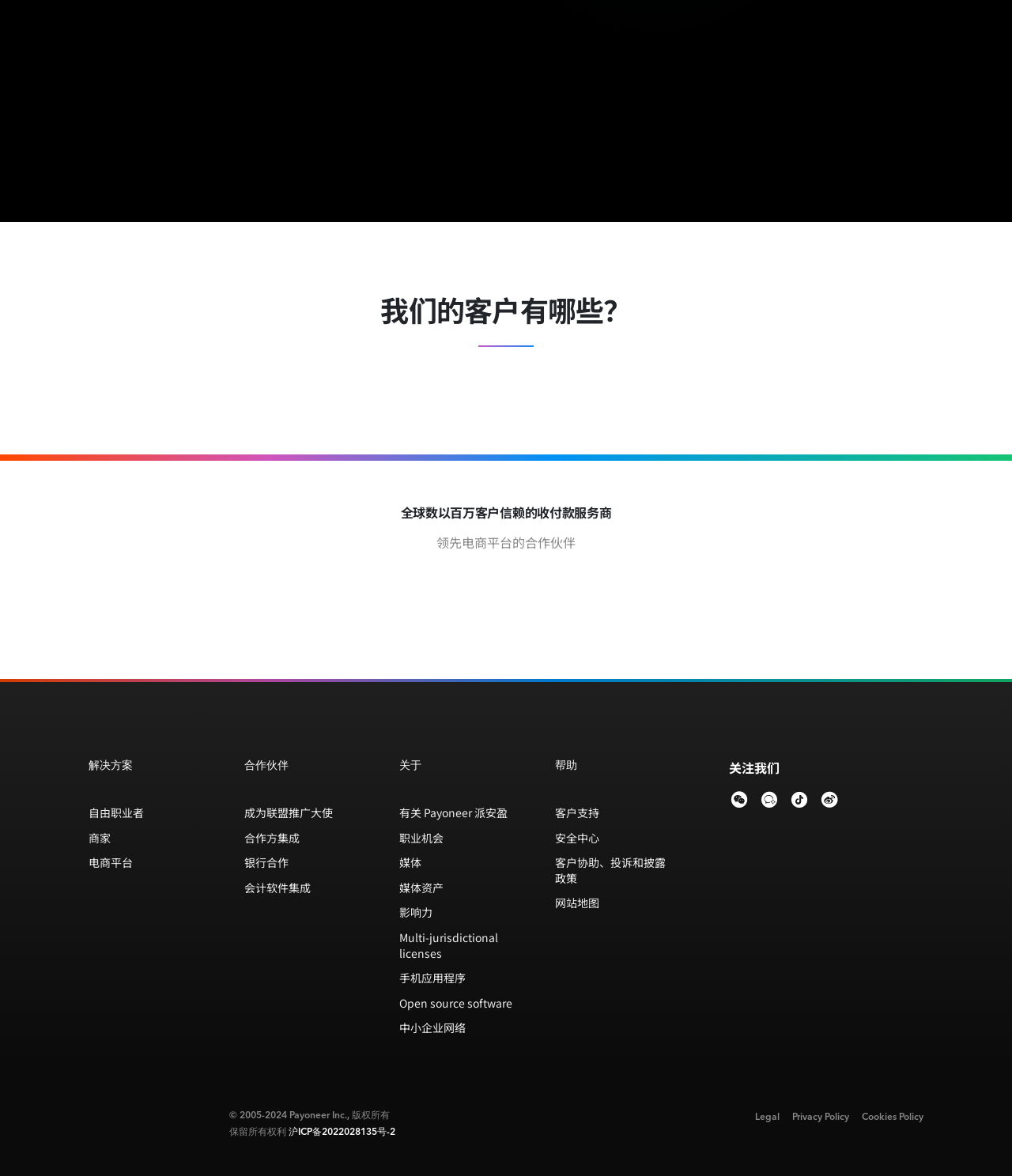Given the description Preparation and Tips for Teachers, predict the bounding box coordinates of the UI element. Ensure the coordinates are in the format (top-left x, top-left y, bottom-right x, bottom-right y) and all values are between 0 and 1.

None